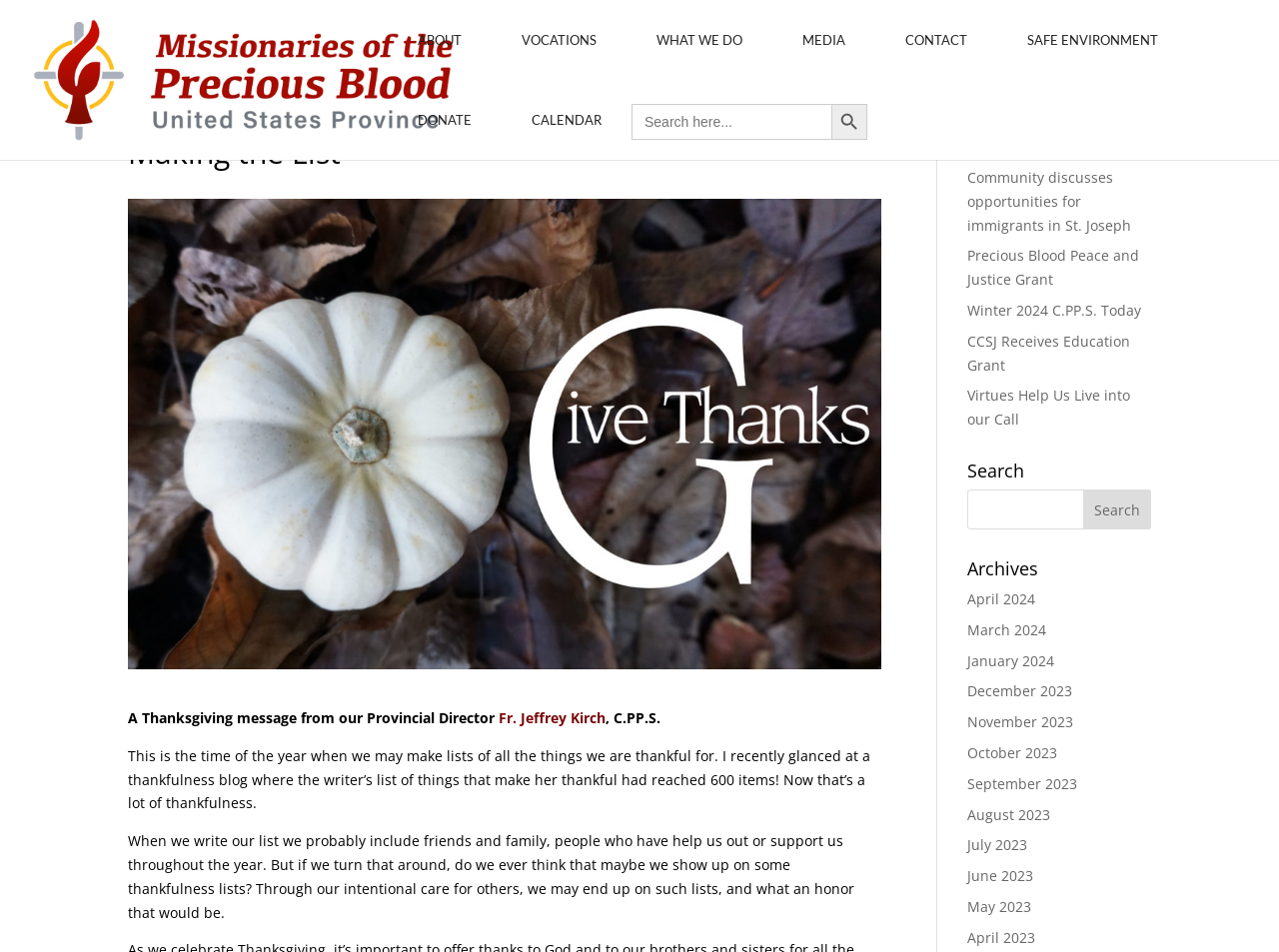Provide a brief response using a word or short phrase to this question:
What is the name of the Provincial Director?

Fr. Jeffrey Kirch